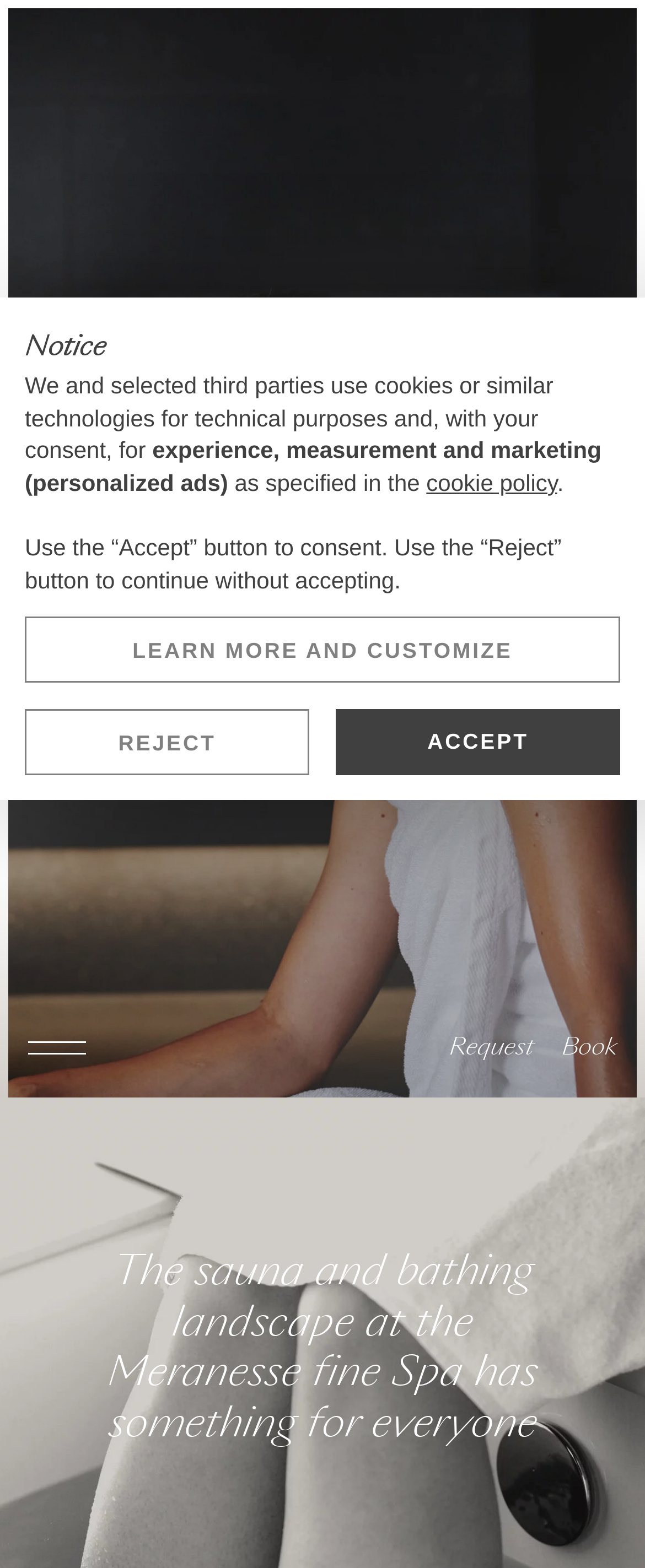What is the name of the hotel?
Using the information from the image, provide a comprehensive answer to the question.

I found the answer by looking at the link with the text 'Hotel Castel' which is located at the top of the webpage, indicating that it is the name of the hotel.